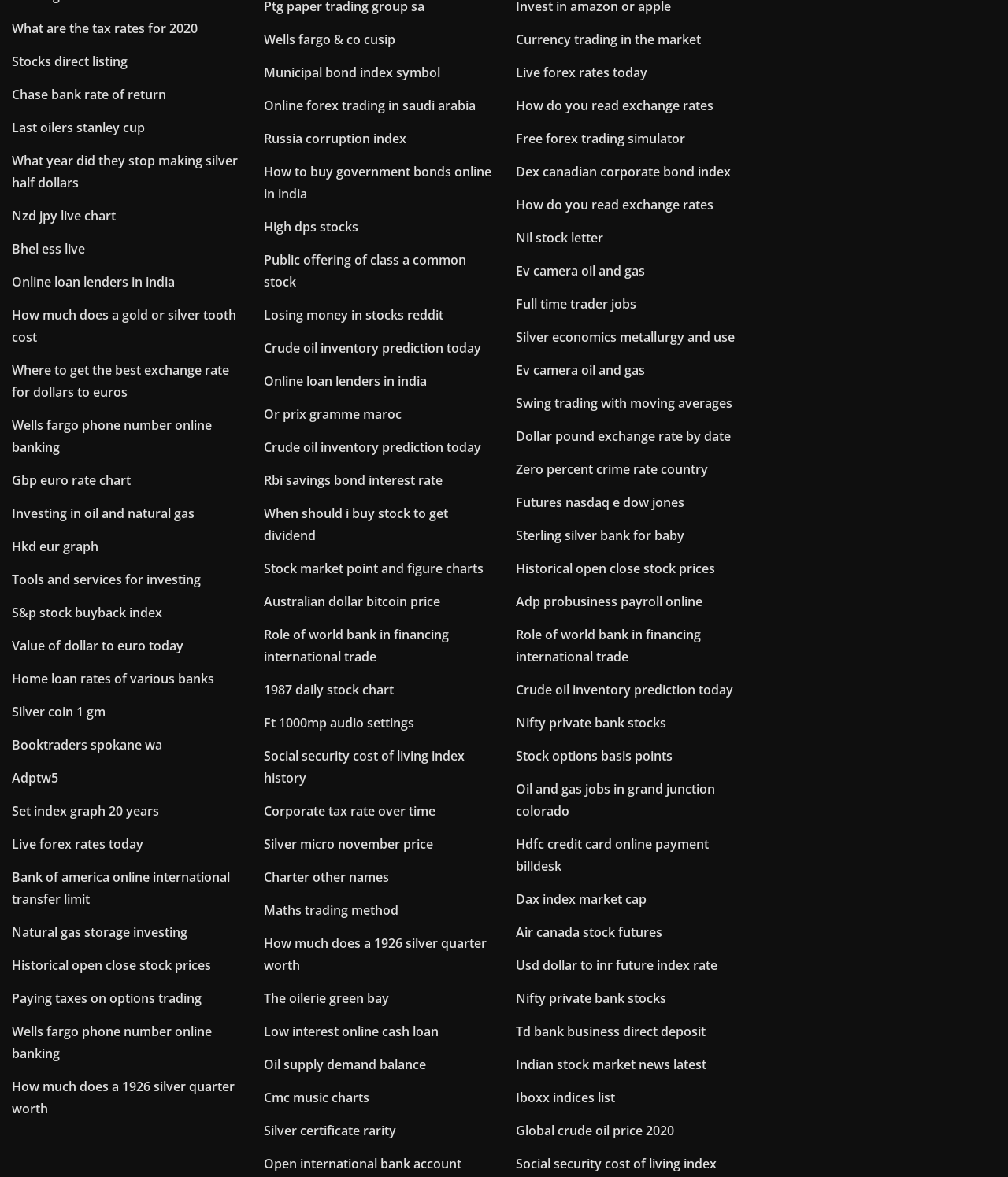Please provide a one-word or phrase answer to the question: 
What is the common theme among the links?

Financial information